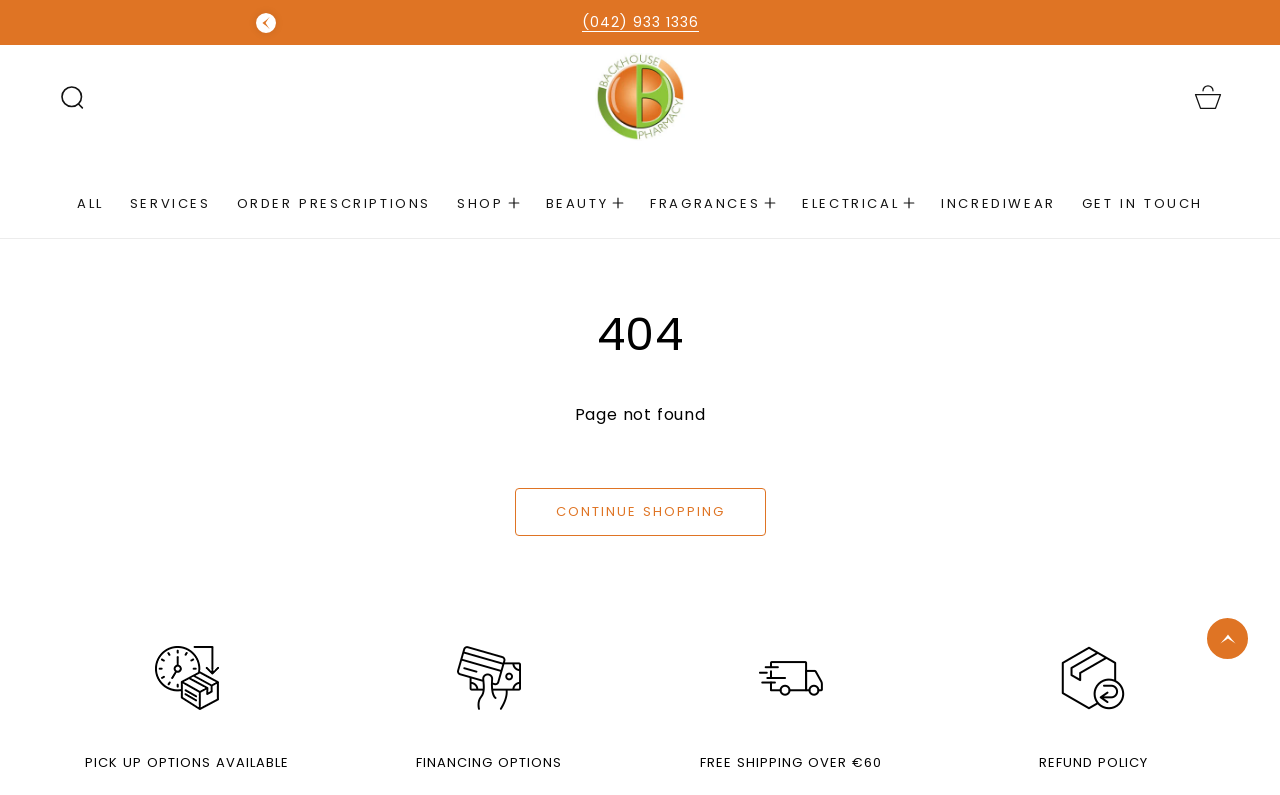Determine the bounding box coordinates of the UI element described by: "GET IN TOUCH".

[0.845, 0.212, 0.94, 0.3]